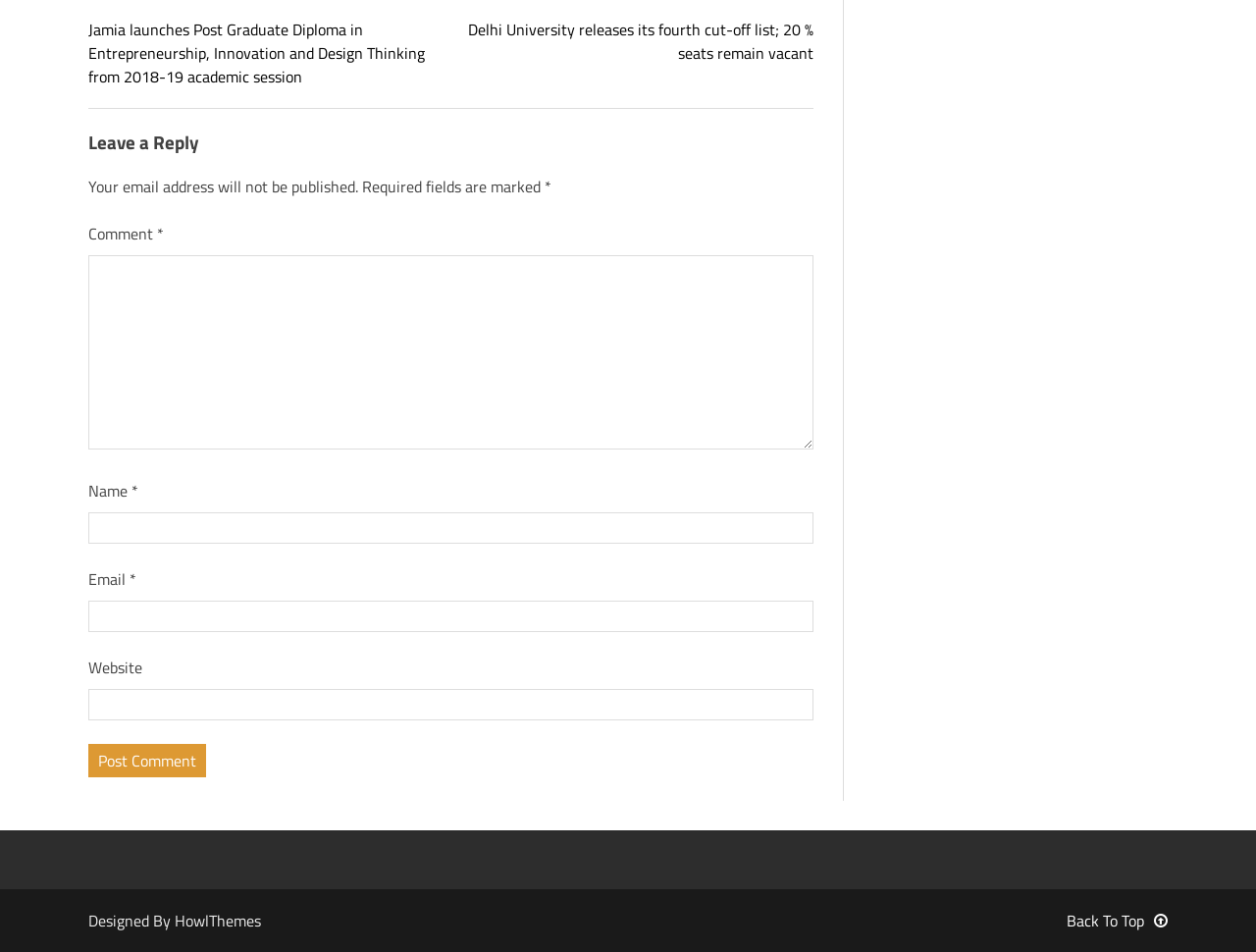Provide the bounding box coordinates of the area you need to click to execute the following instruction: "Click on the 'Back To Top' link".

[0.849, 0.954, 0.93, 0.979]